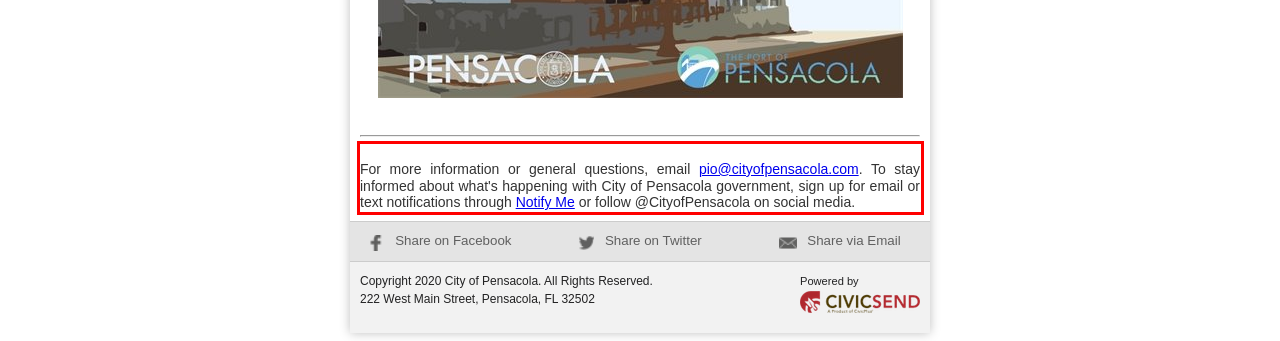Please perform OCR on the text within the red rectangle in the webpage screenshot and return the text content.

For more information or general questions, email pio@cityofpensacola.com. To stay informed about what's happening with City of Pensacola government, sign up for email or text notifications through Notify Me or follow @CityofPensacola on social media.